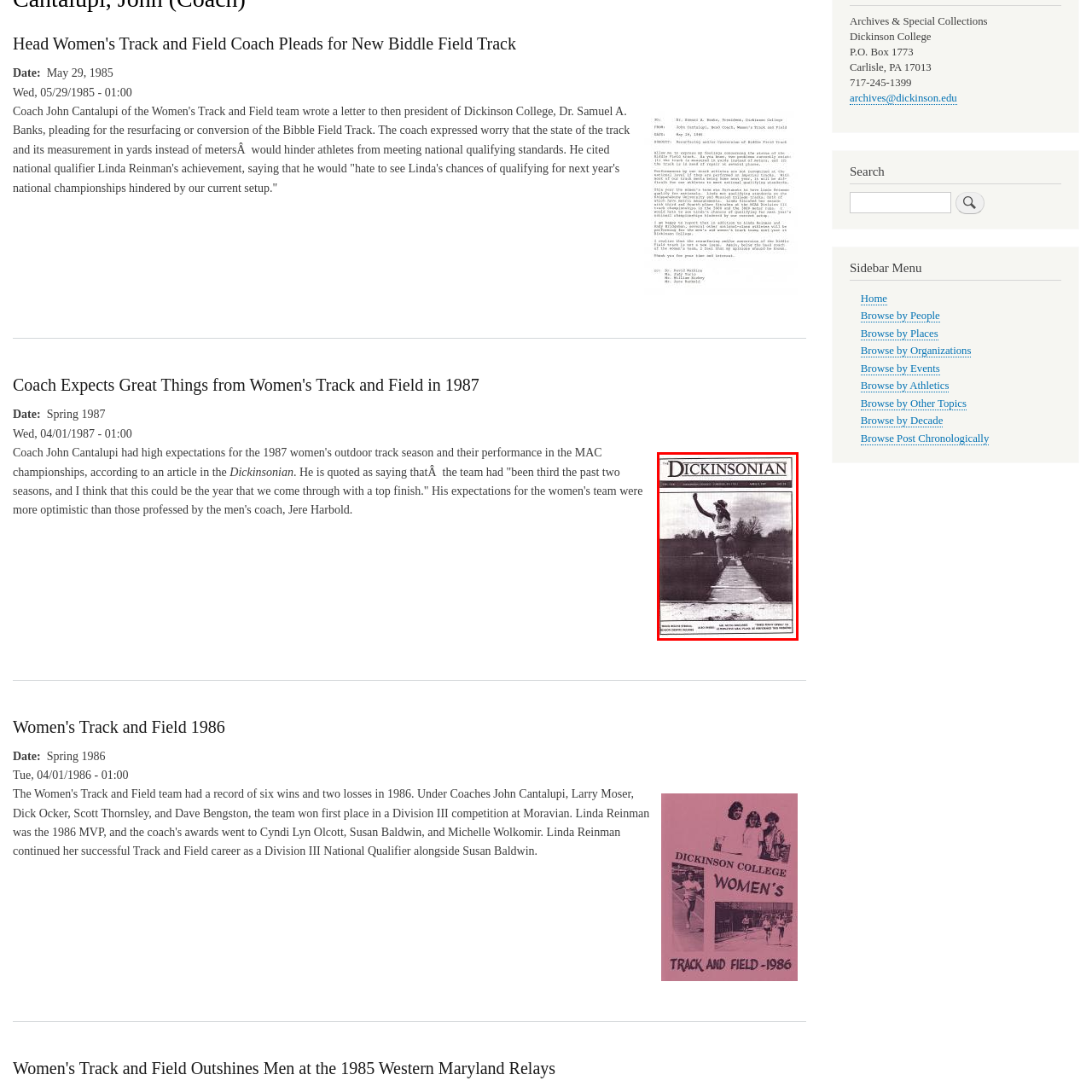Draft a detailed caption for the image located inside the red outline.

The image features the front cover of "The Dickinsonian," dated April 5, 1987, showcasing a dynamic black-and-white photograph of an athlete in mid-jump, presumably participating in a track and field event. The layout includes the publication's title prominently at the top, and the design reflects the aesthetic style typical of collegiate publications in the late 1980s. The cover hints at an emphasis on athletics, aligning with articles discussing women's track and field expectations for the season. This visual captures the energy and spirit of collegiate sports, symbolizing the commitment and talent of the athletes featured within the publication.